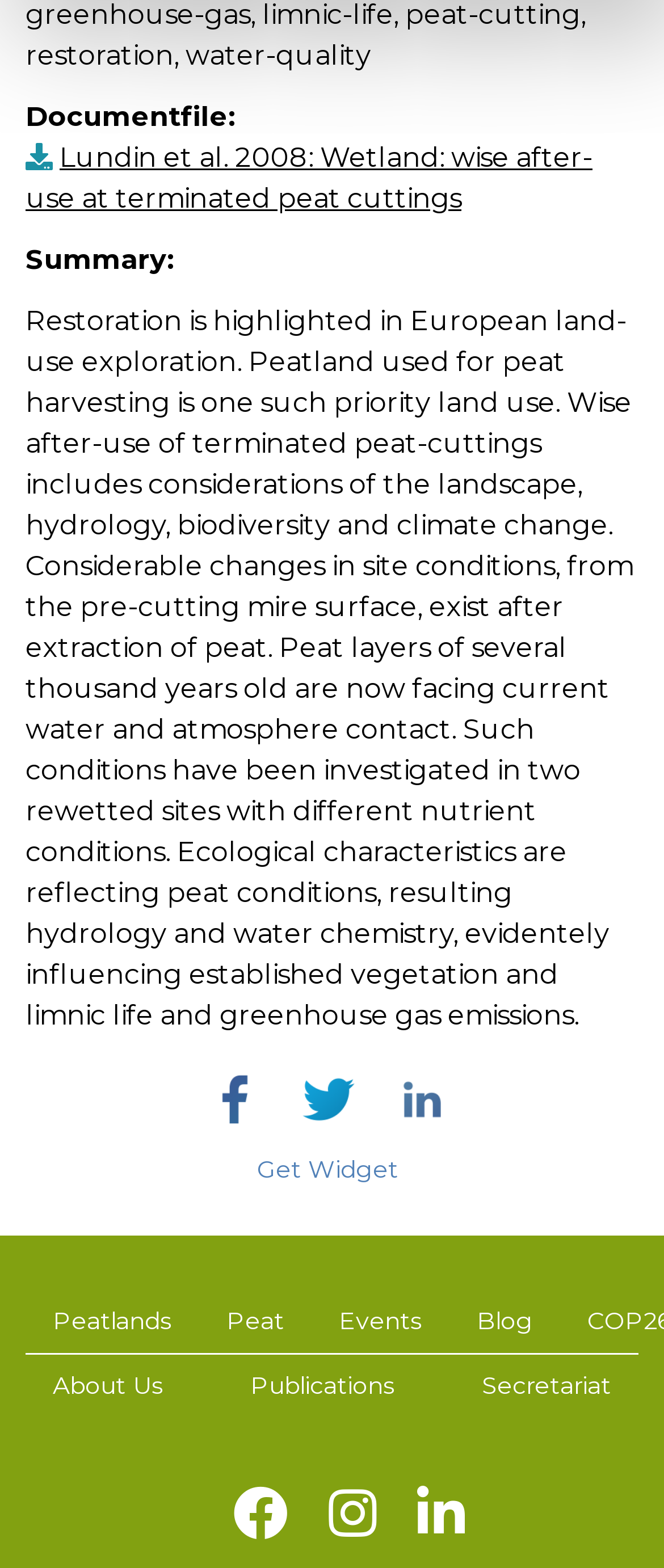Can you pinpoint the bounding box coordinates for the clickable element required for this instruction: "Read about peatlands"? The coordinates should be four float numbers between 0 and 1, i.e., [left, top, right, bottom].

[0.079, 0.832, 0.259, 0.852]